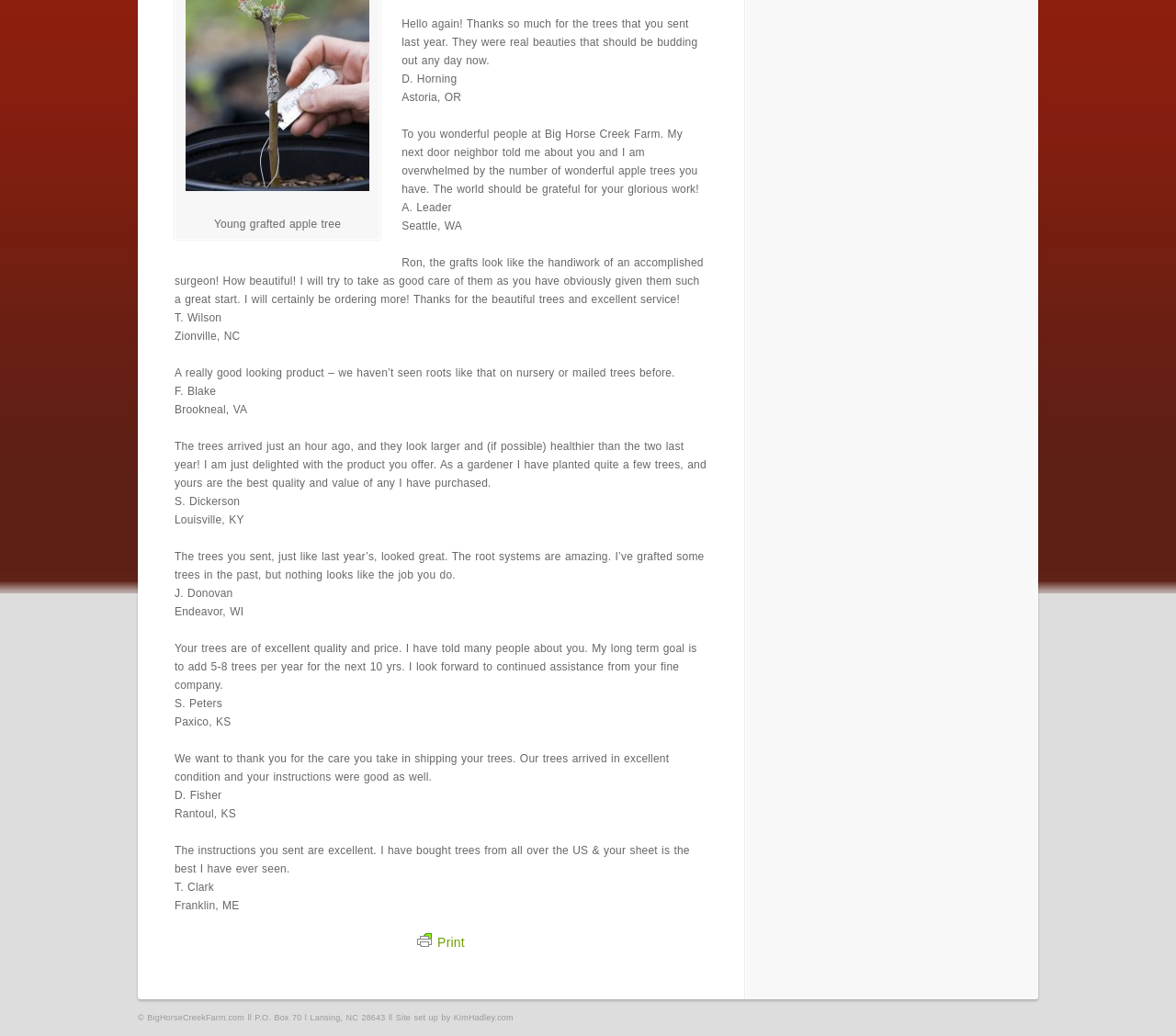Identify and provide the bounding box for the element described by: "BigHorseCreekFarm.com".

[0.125, 0.978, 0.208, 0.987]